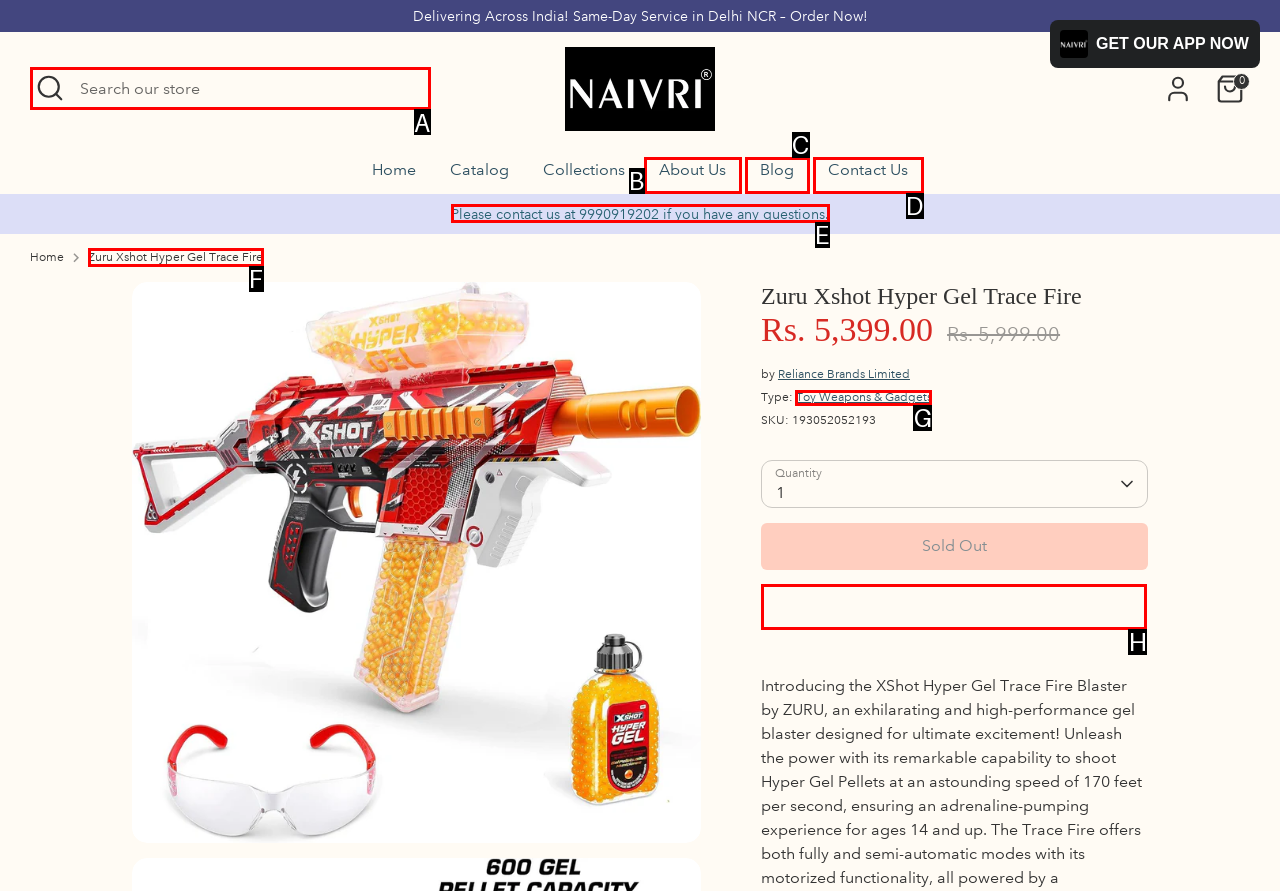Which option should be clicked to execute the task: Buy it now?
Reply with the letter of the chosen option.

H